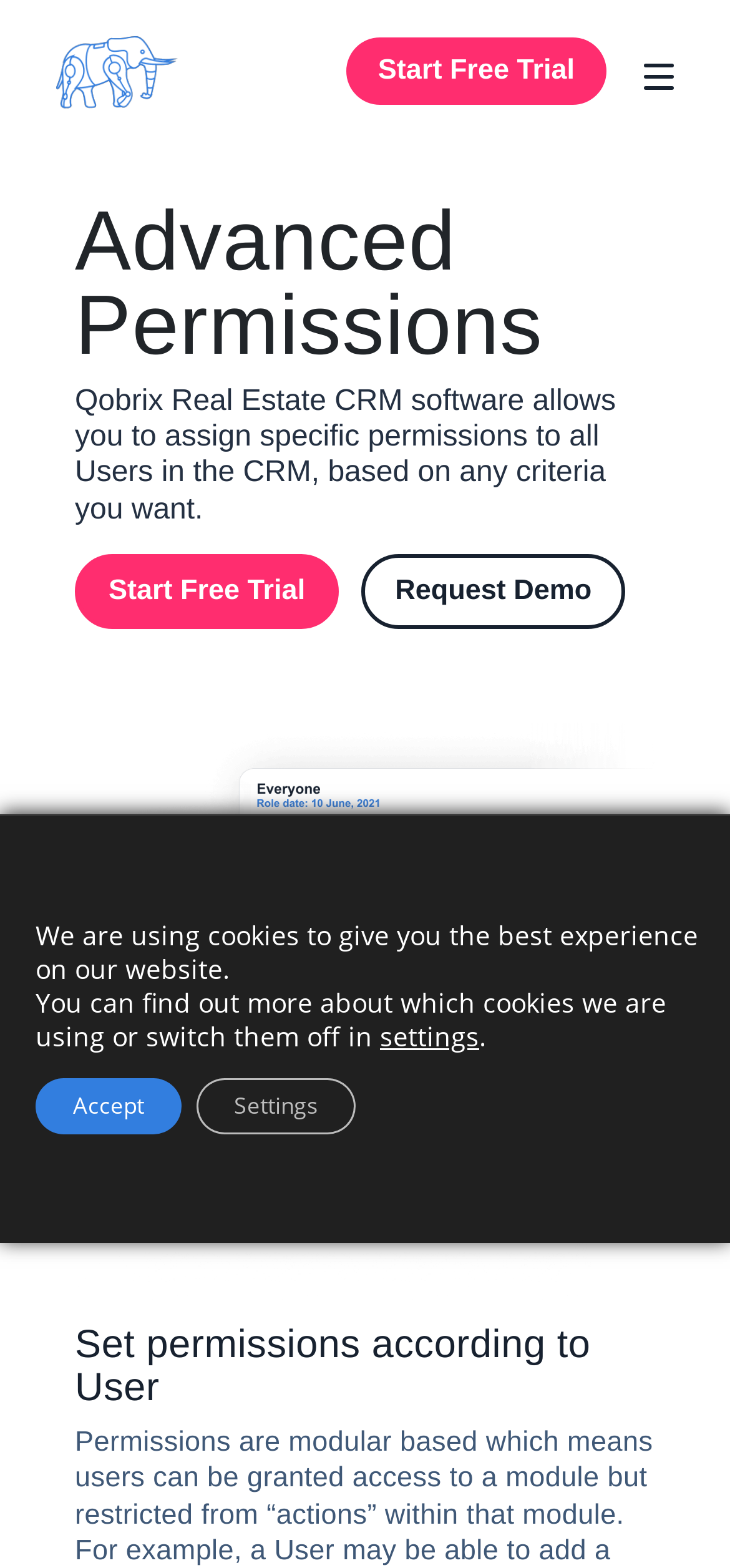Provide the bounding box coordinates of the HTML element described by the text: "Start Free Trial". The coordinates should be in the format [left, top, right, bottom] with values between 0 and 1.

[0.474, 0.024, 0.831, 0.067]